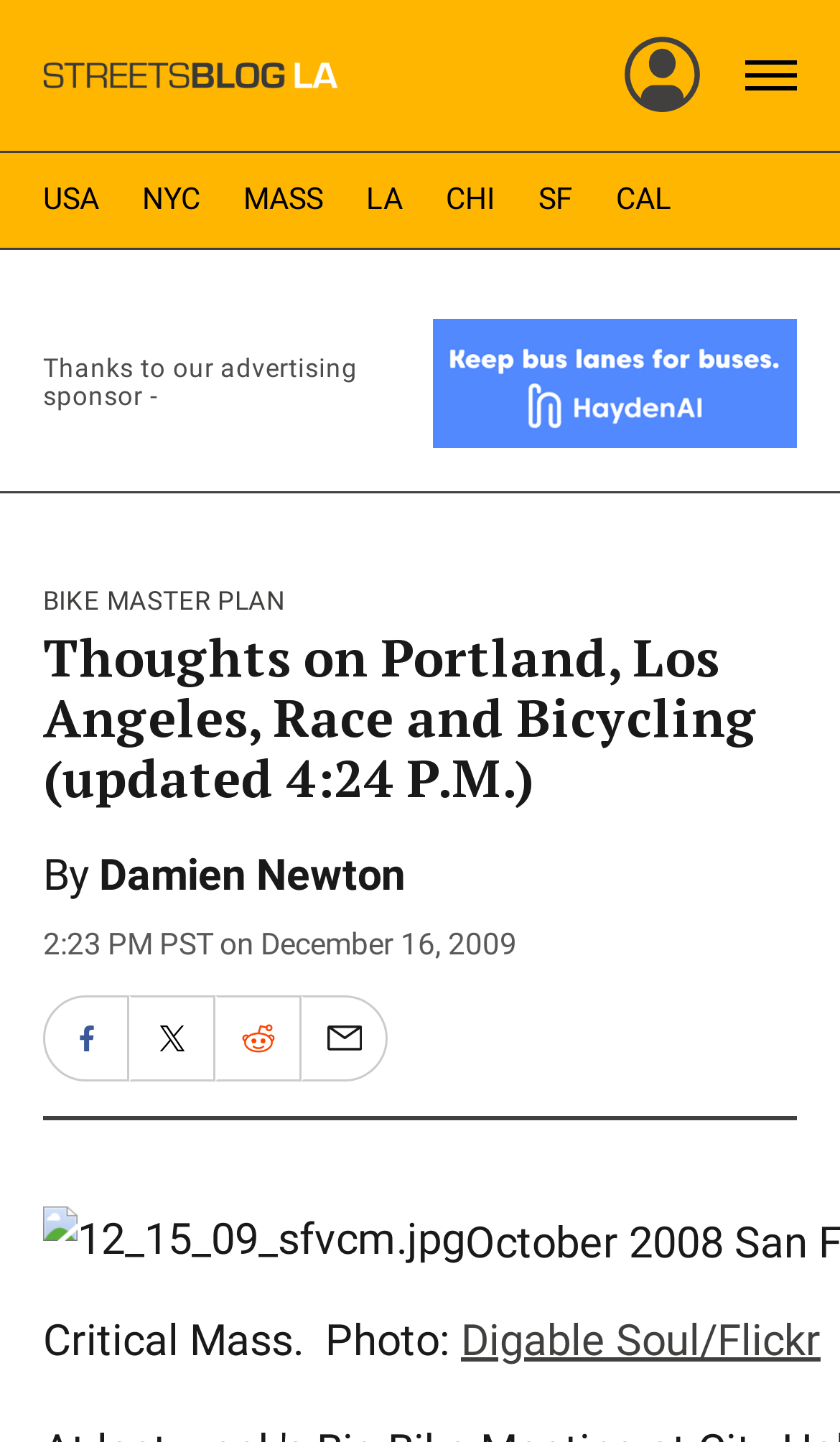Determine the bounding box coordinates of the section to be clicked to follow the instruction: "Go to next page". The coordinates should be given as four float numbers between 0 and 1, formatted as [left, top, right, bottom].

None